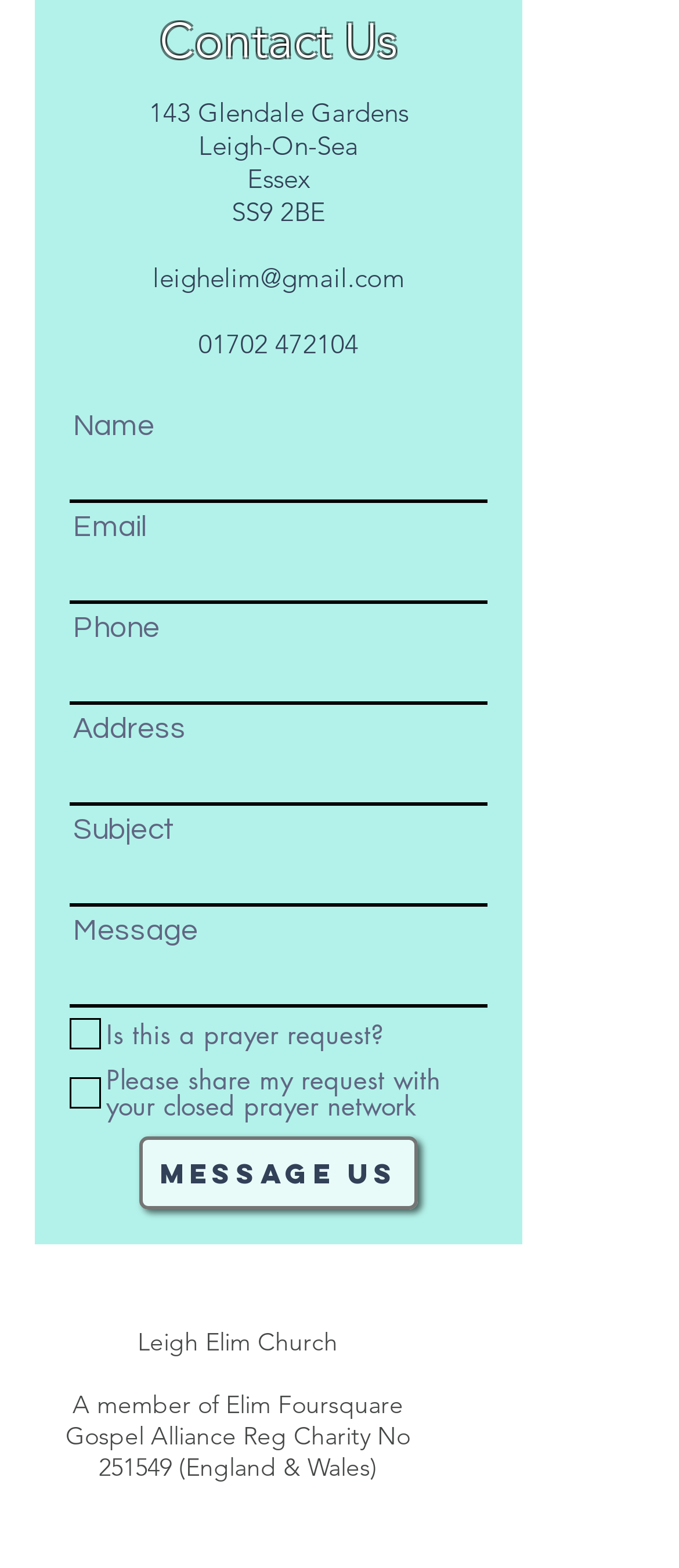Provide a brief response to the question using a single word or phrase: 
What is the purpose of the 'Message Us' button?

To send a message to the church